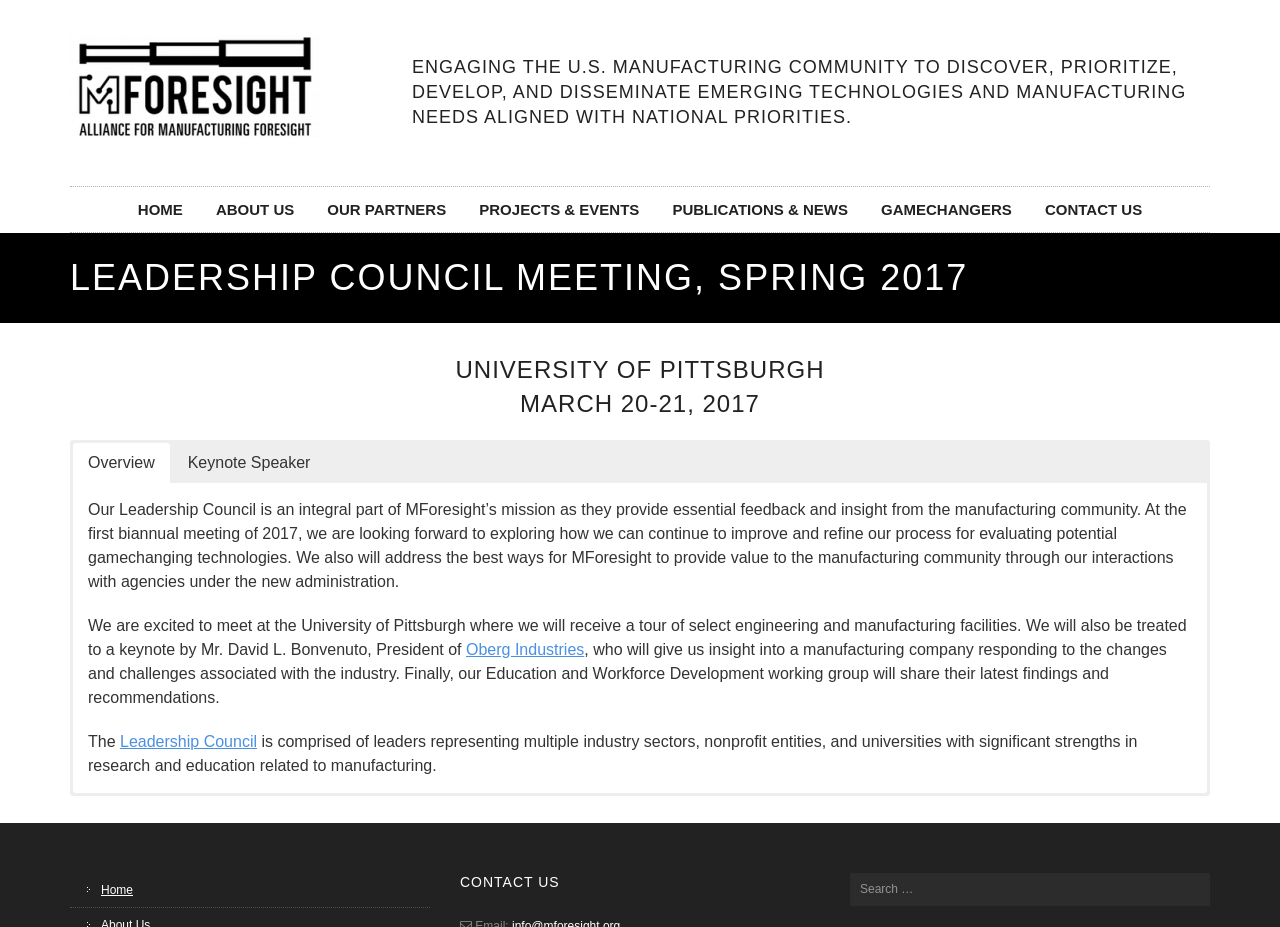Using the element description: "Leadership Council", determine the bounding box coordinates. The coordinates should be in the format [left, top, right, bottom], with values between 0 and 1.

[0.094, 0.791, 0.201, 0.809]